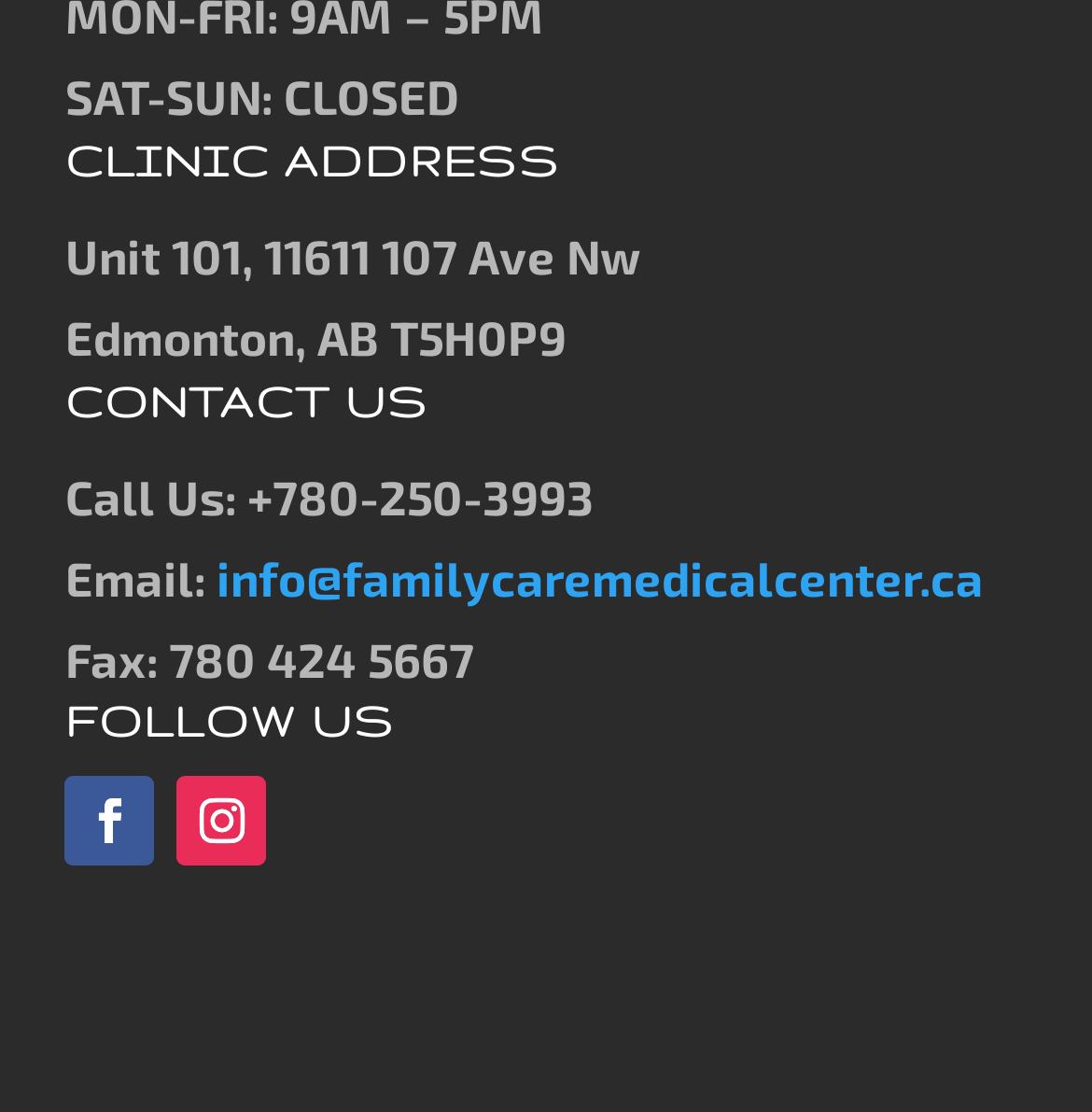What is the clinic's email address?
Refer to the image and offer an in-depth and detailed answer to the question.

The clinic's email address is listed under the 'CONTACT US' heading, specifically mentioned as 'Email: info@familycaremedicalcenter.ca'.